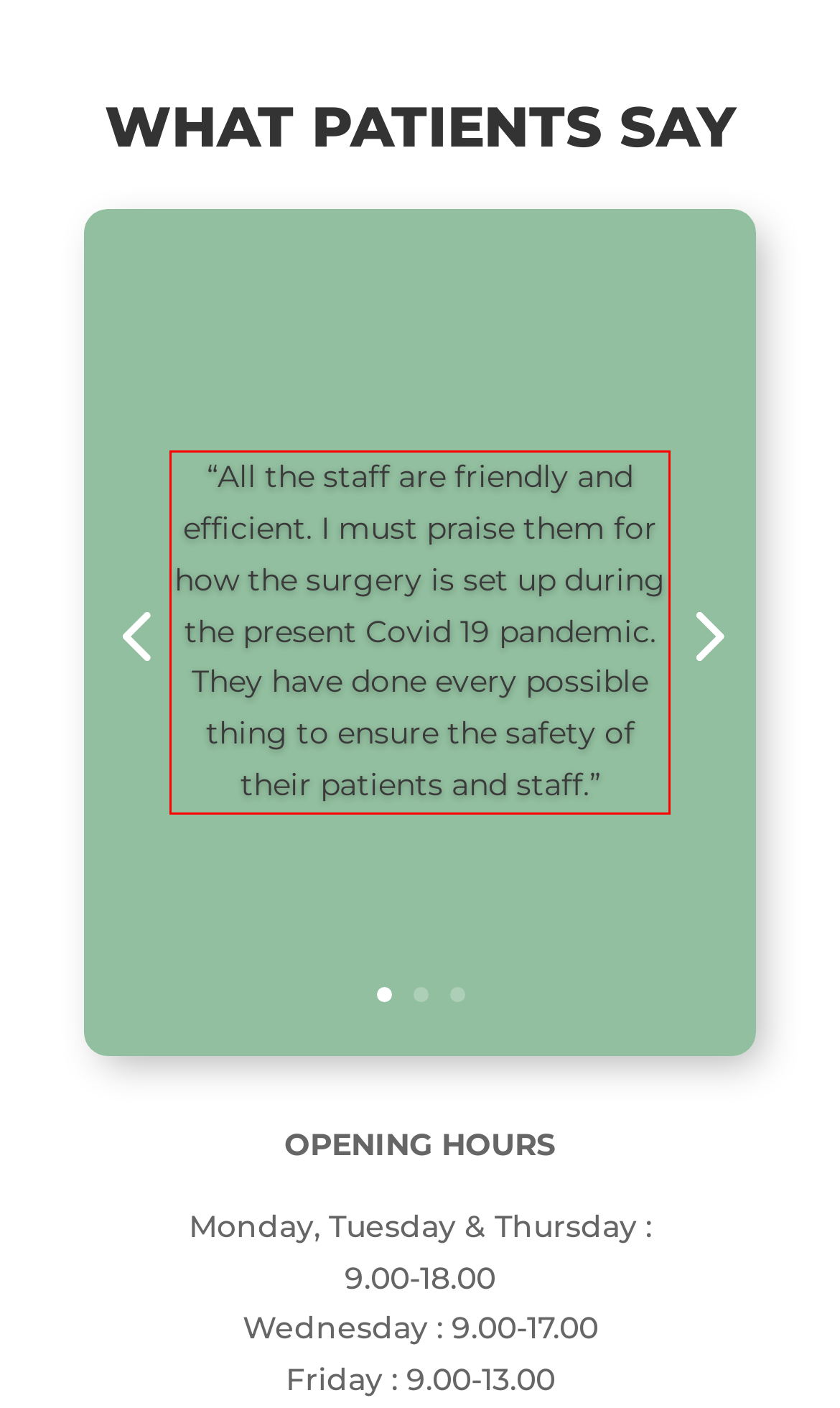You have a screenshot of a webpage with a red bounding box. Identify and extract the text content located inside the red bounding box.

“All the staff are friendly and efficient. I must praise them for how the surgery is set up during the present Covid 19 pandemic. They have done every possible thing to ensure the safety of their patients and staff.”